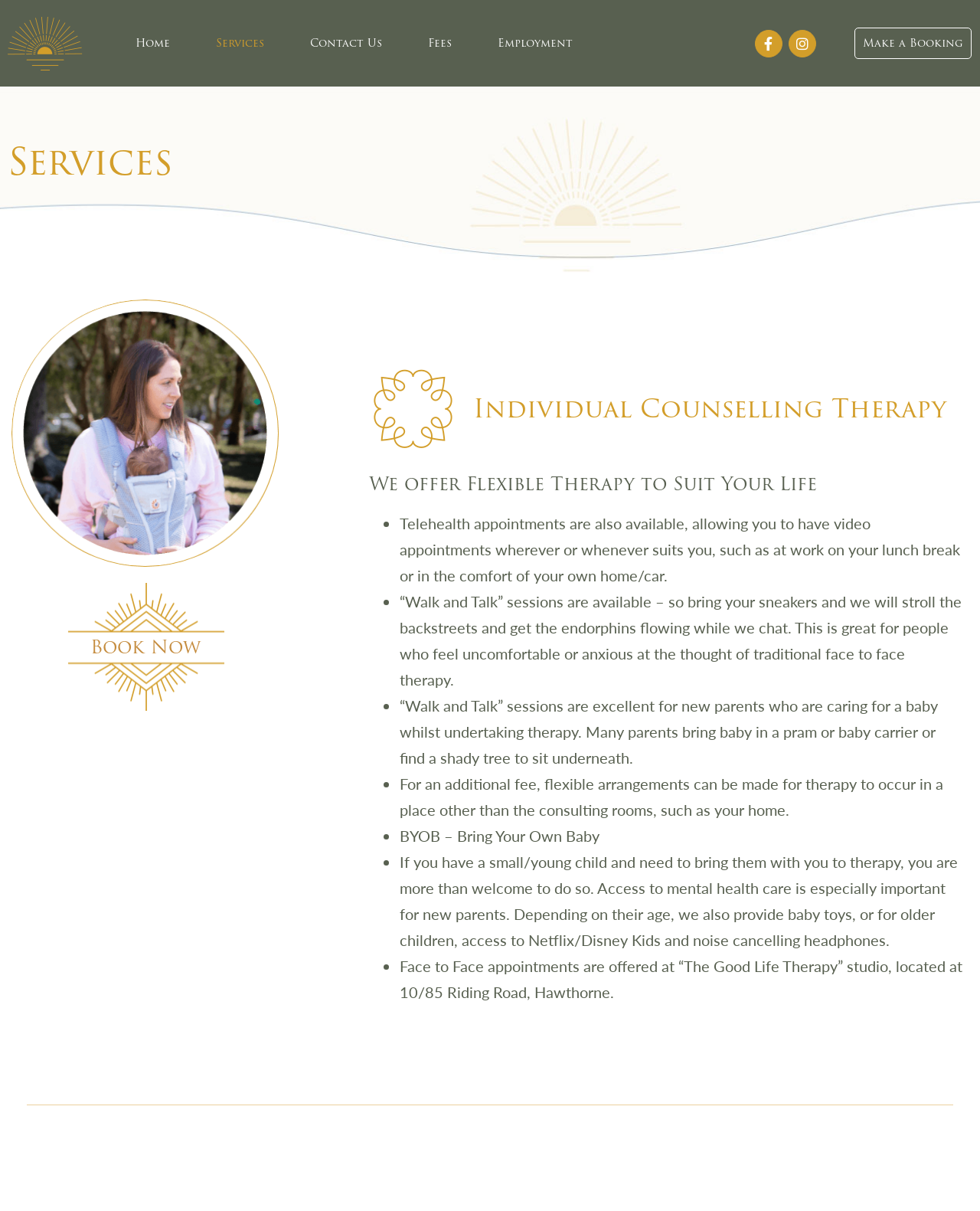Using the description: "Make a Booking", determine the UI element's bounding box coordinates. Ensure the coordinates are in the format of four float numbers between 0 and 1, i.e., [left, top, right, bottom].

[0.872, 0.023, 0.992, 0.048]